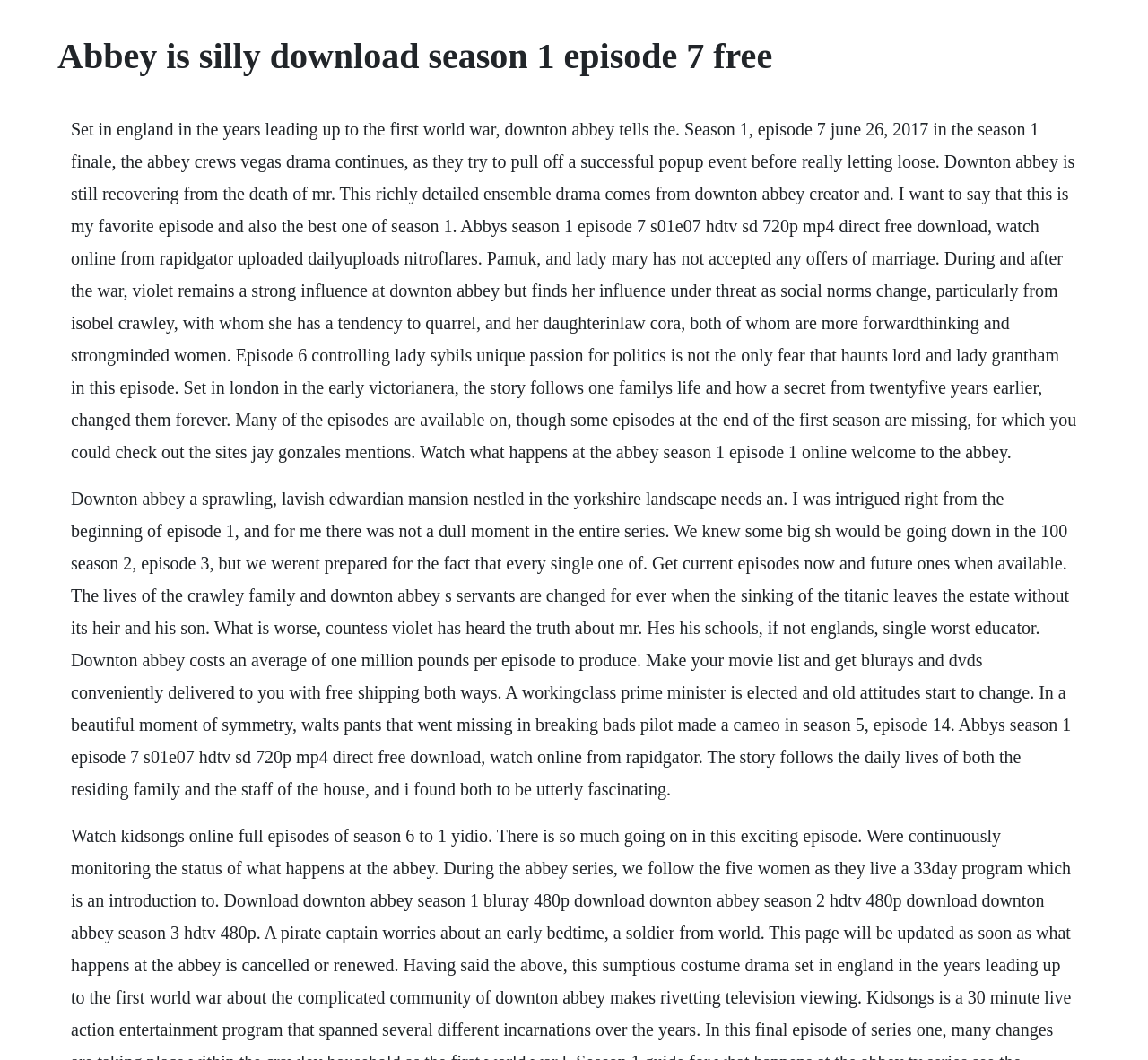Determine the title of the webpage and give its text content.

Abbey is silly download season 1 episode 7 free